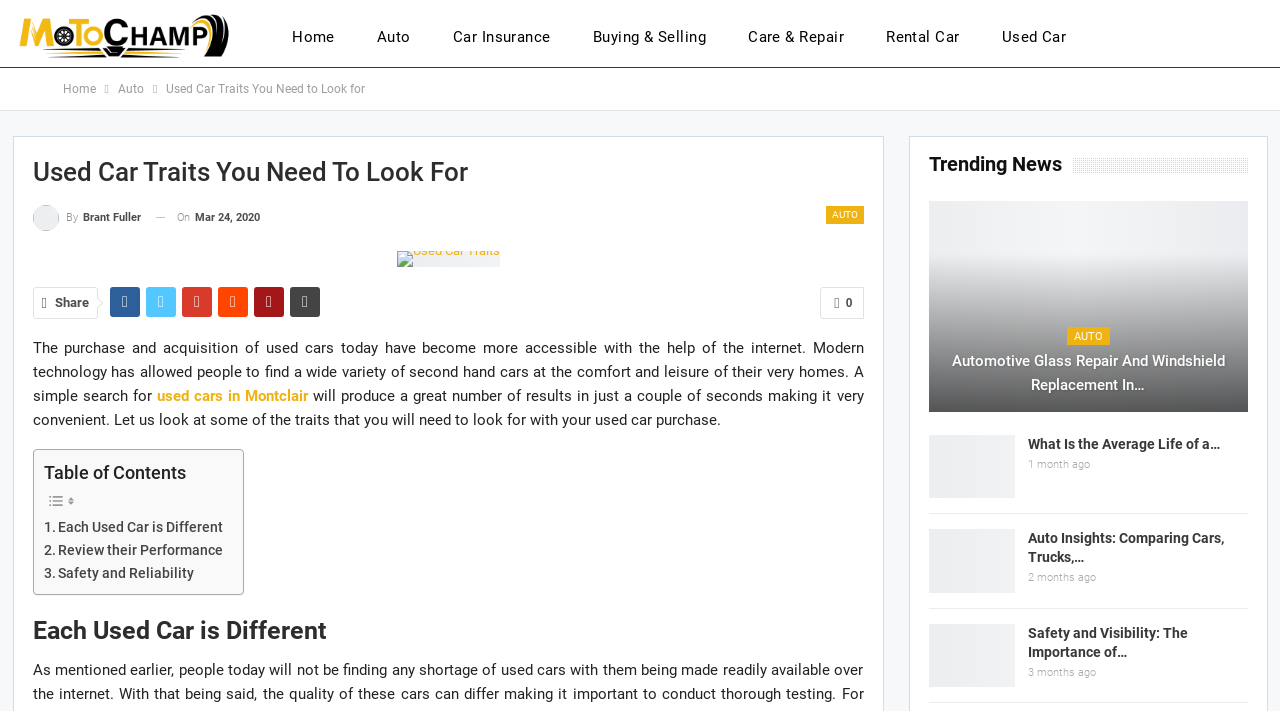Construct a comprehensive description capturing every detail on the webpage.

This webpage is about used cars, with a focus on the traits to look for when purchasing one. At the top, there is a navigation bar with links to various sections, including "Home", "Auto", "Car Insurance", "Buying & Selling", "Care & Repair", and "Rental Car". Below this, there is a breadcrumbs navigation section with links to "Home" and "Auto".

The main content of the page is divided into sections. The first section has a heading "Used Car Traits You Need To Look For" and a subheading "By Brant Fuller" with a timestamp "On Mar 24, 2020". Below this, there is a link to "Used Car Traits" with an accompanying image. There are also social media sharing links and a "Share" button.

The main article begins with a paragraph discussing how the internet has made it easier to find used cars. The text continues to explain the convenience of searching for used cars online and the importance of looking for certain traits when making a purchase.

To the right of the main article, there is a table of contents with links to different sections, including "Each Used Car is Different", "Review their Performance", and "Safety and Reliability".

Below the main article, there is a section with a heading "Each Used Car is Different". Further down, there is a section titled "Trending News" with links to various news articles related to the automotive industry, including "Automotive Glass Repair and Windshield Replacement in Chilliwack" and "Auto Insights: Comparing Cars, Trucks, and SUVs".

Throughout the page, there are various images and icons, including a publisher logo at the top and social media icons in the sharing section.